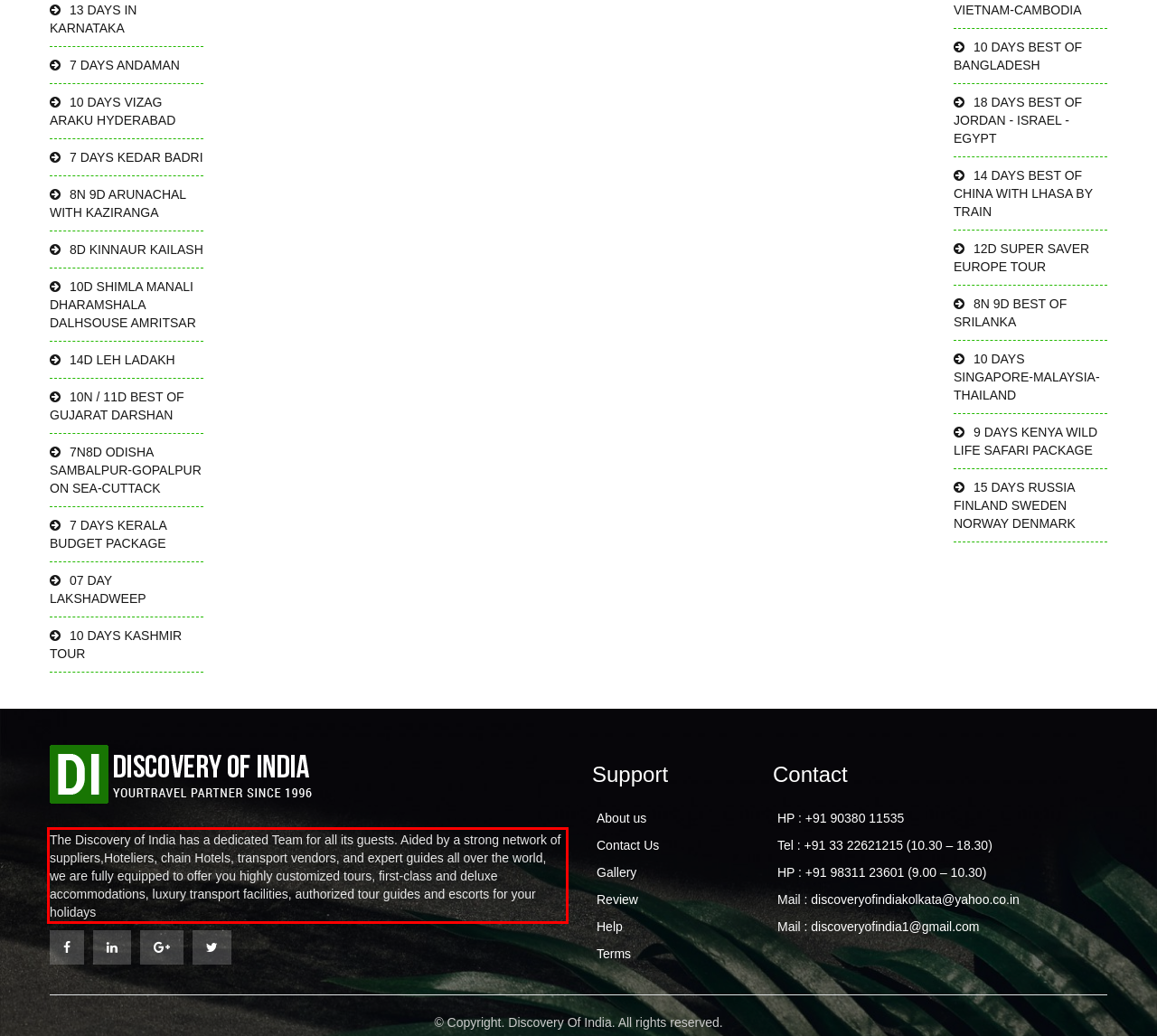Given a screenshot of a webpage with a red bounding box, extract the text content from the UI element inside the red bounding box.

The Discovery of India has a dedicated Team for all its guests. Aided by a strong network of suppliers,Hoteliers, chain Hotels, transport vendors, and expert guides all over the world, we are fully equipped to offer you highly customized tours, first-class and deluxe accommodations, luxury transport facilities, authorized tour guides and escorts for your holidays